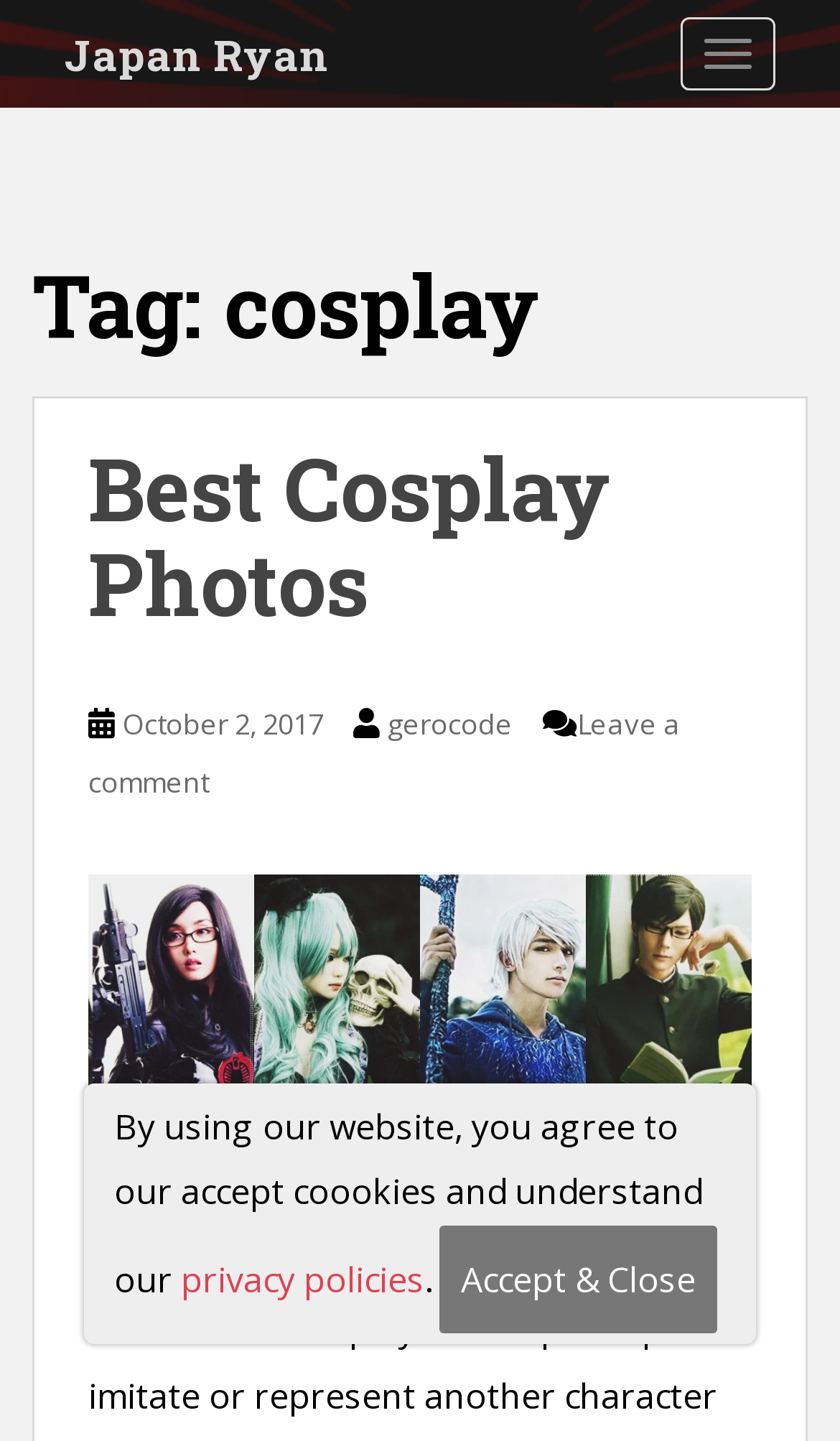From the webpage screenshot, identify the region described by Best Cosplay Photos. Provide the bounding box coordinates as (top-left x, top-left y, bottom-right x, bottom-right y), with each value being a floating point number between 0 and 1.

[0.105, 0.299, 0.728, 0.444]